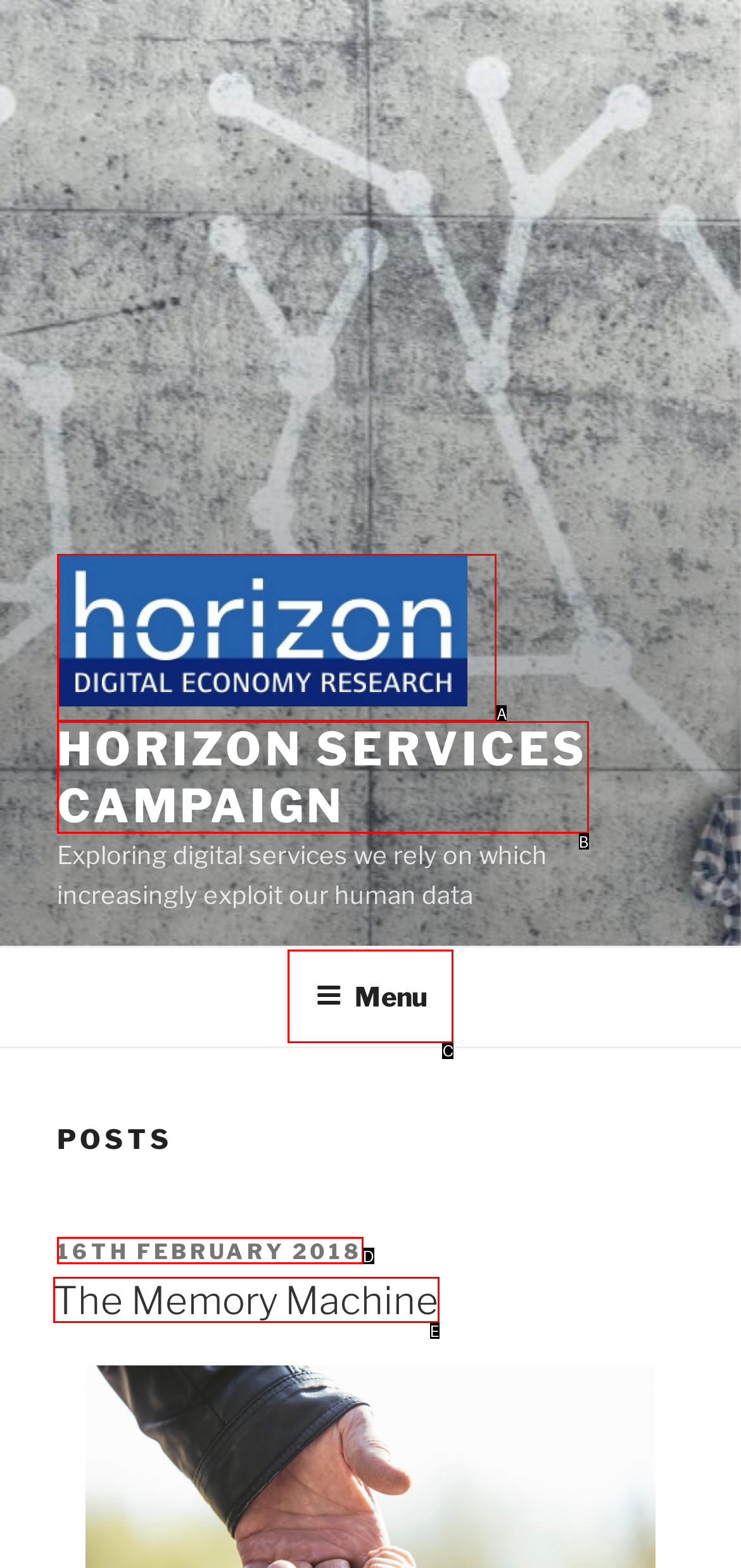Choose the UI element that best aligns with the description: Custody
Respond with the letter of the chosen option directly.

None